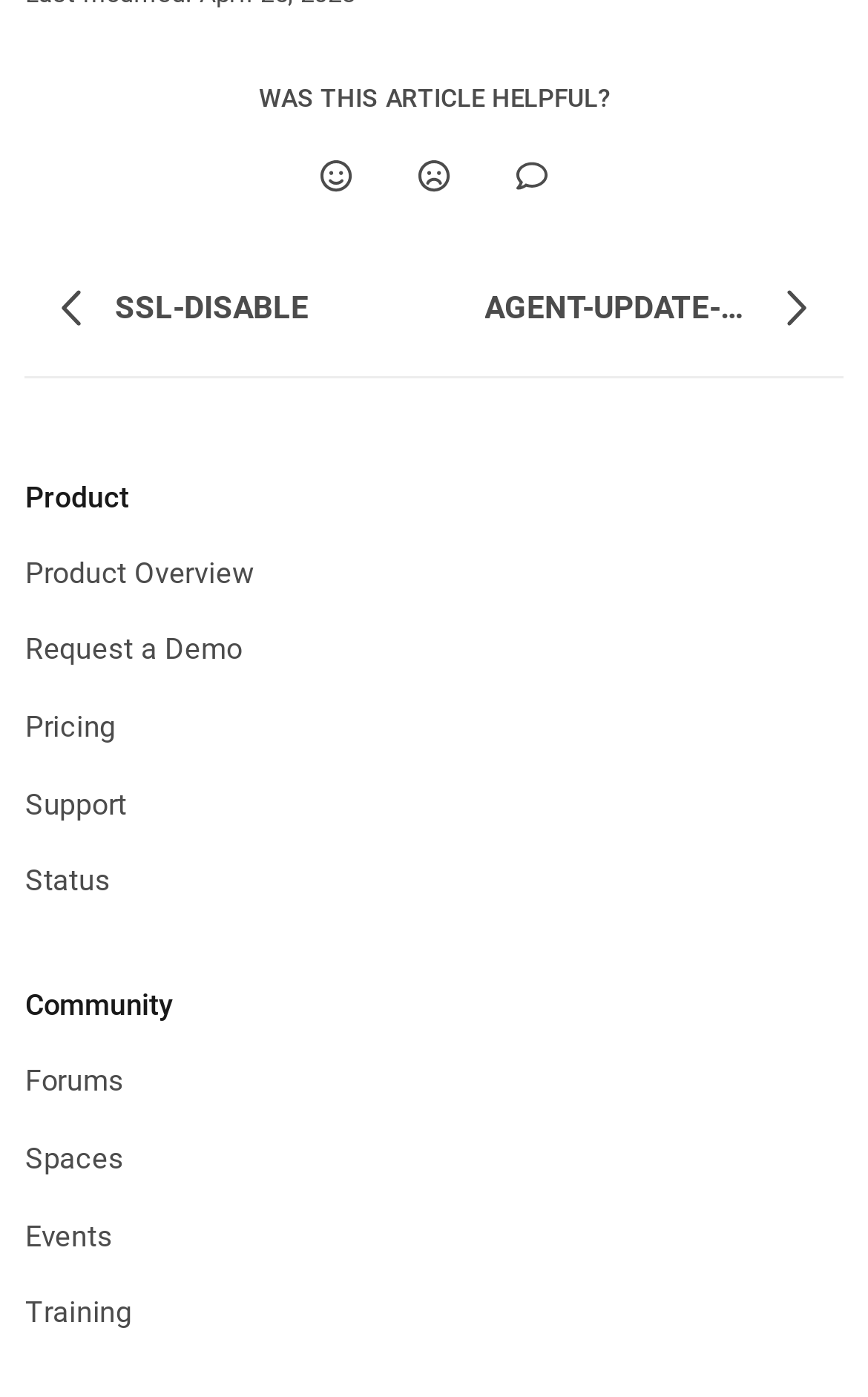Identify the bounding box coordinates of the clickable section necessary to follow the following instruction: "Rate the article as helpful". The coordinates should be presented as four float numbers from 0 to 1, i.e., [left, top, right, bottom].

[0.331, 0.101, 0.444, 0.149]